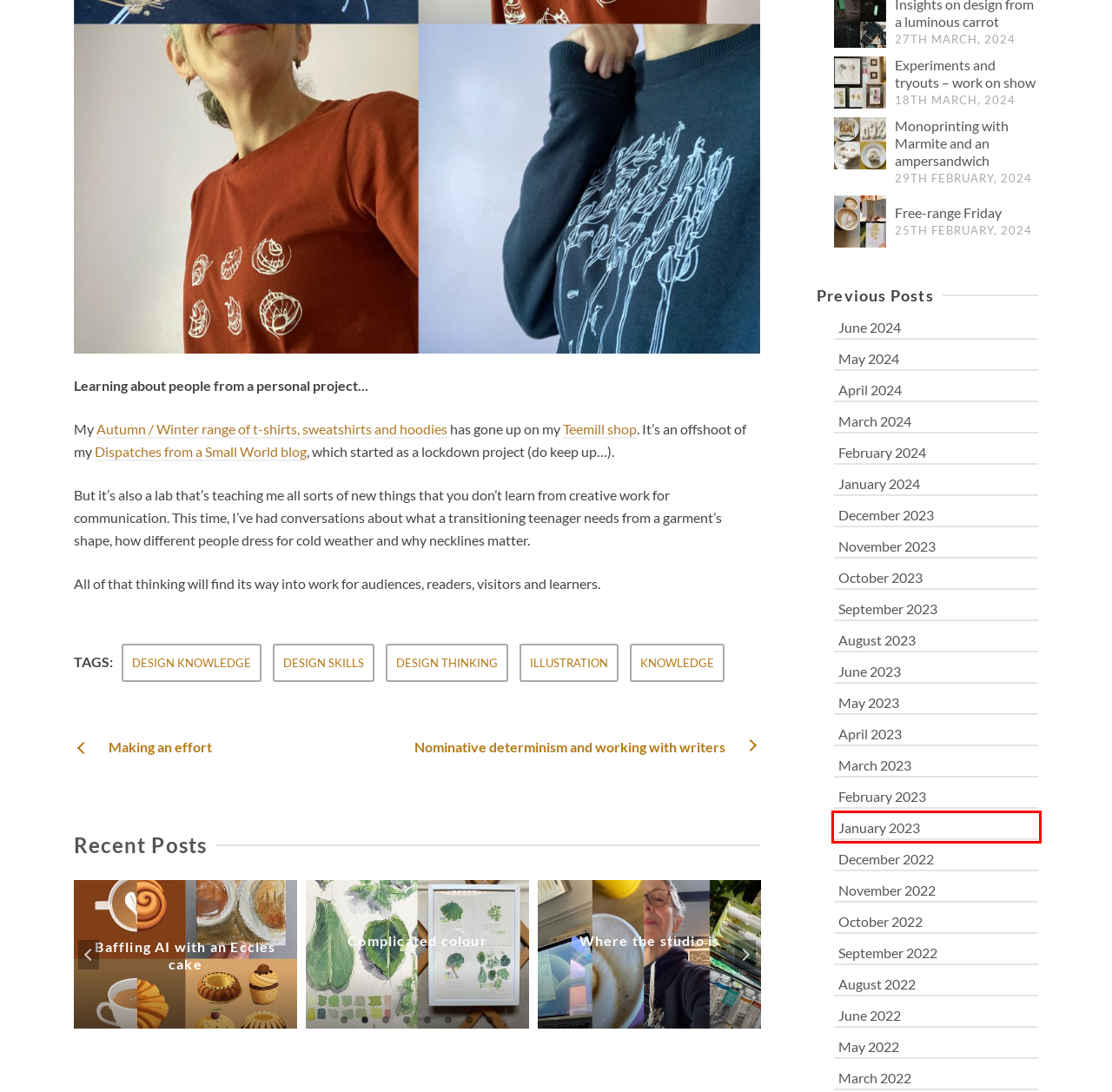Assess the screenshot of a webpage with a red bounding box and determine which webpage description most accurately matches the new page after clicking the element within the red box. Here are the options:
A. Teemill
B. illustration Archives – Studio Lydia Thornley
C. March 2023 – Studio Lydia Thornley
D. June 2023 – Studio Lydia Thornley
E. November 2022 – Studio Lydia Thornley
F. knowledge Archives – Studio Lydia Thornley
G. October 2022 – Studio Lydia Thornley
H. January 2023 – Studio Lydia Thornley

H